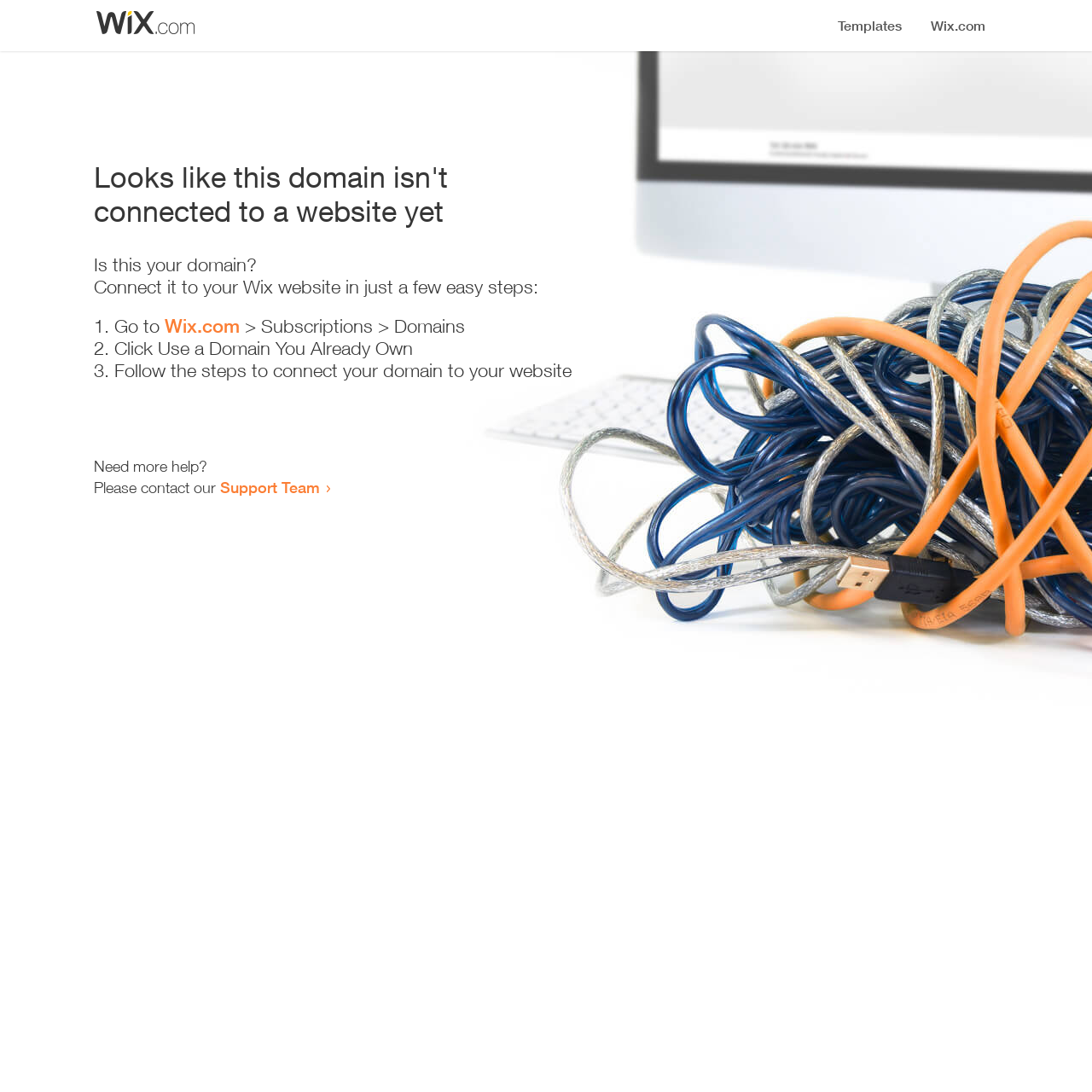What is the current status of the domain?
Answer the question with as much detail as possible.

Based on the heading 'Looks like this domain isn't connected to a website yet', it is clear that the domain is not currently connected to a website.